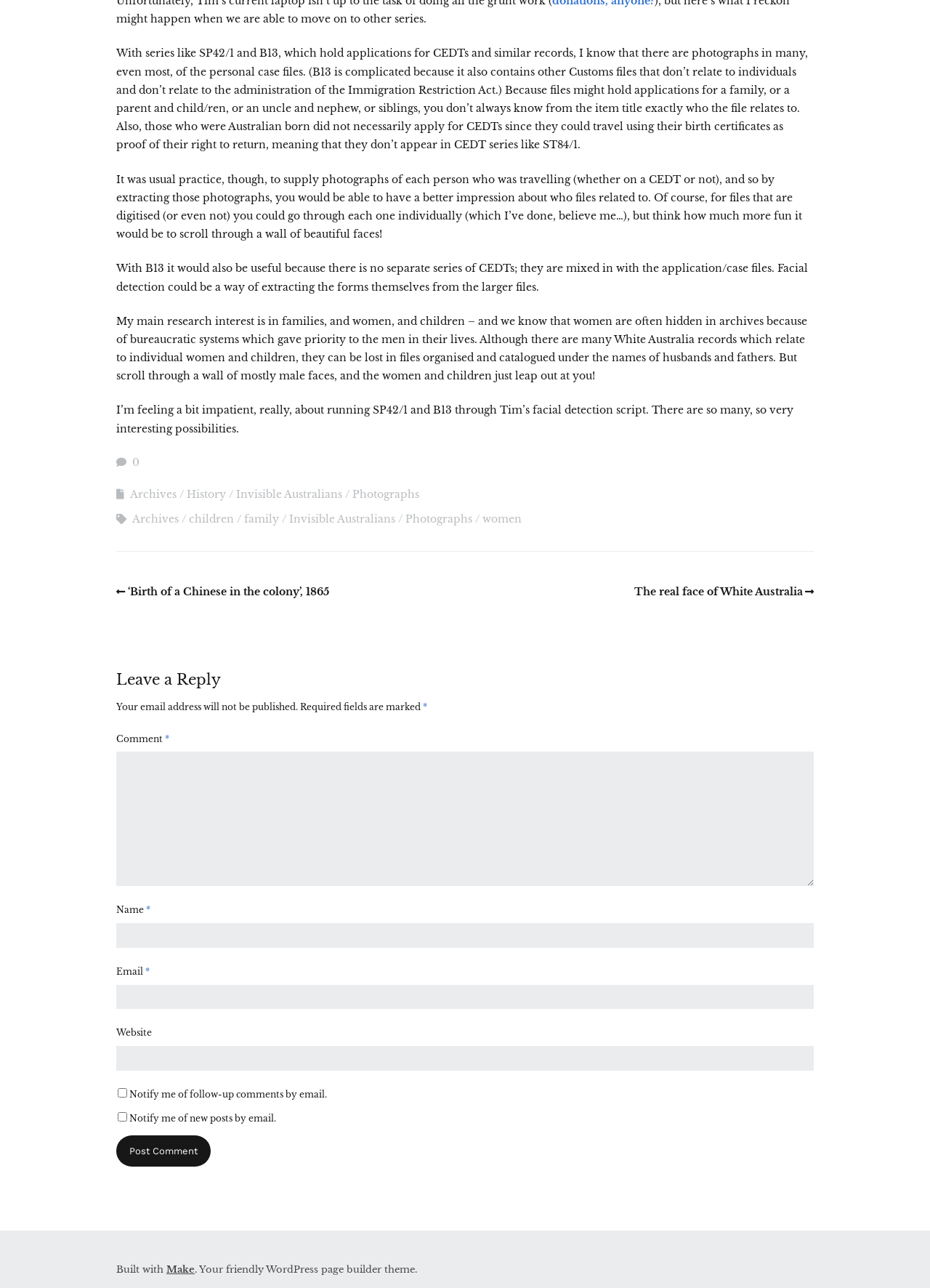Please provide the bounding box coordinates in the format (top-left x, top-left y, bottom-right x, bottom-right y). Remember, all values are floating point numbers between 0 and 1. What is the bounding box coordinate of the region described as: parent_node: Website name="url"

[0.125, 0.812, 0.875, 0.831]